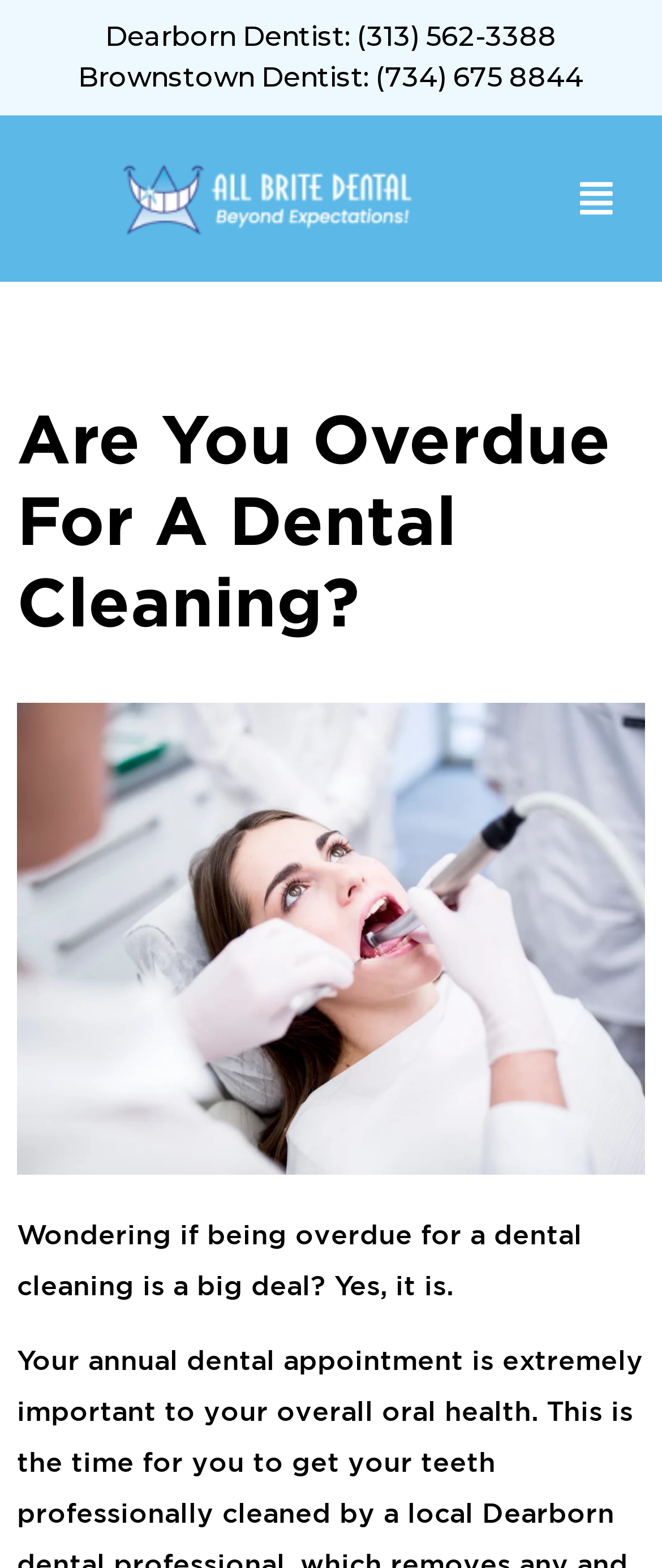What is the image above the heading?
Using the details shown in the screenshot, provide a comprehensive answer to the question.

The image above the heading 'Are You Overdue For A Dental Cleaning?' is labeled 'Dental', which suggests that it is an image related to dentistry or dental health. The exact content of the image is not specified, but it is likely to be a relevant illustration.